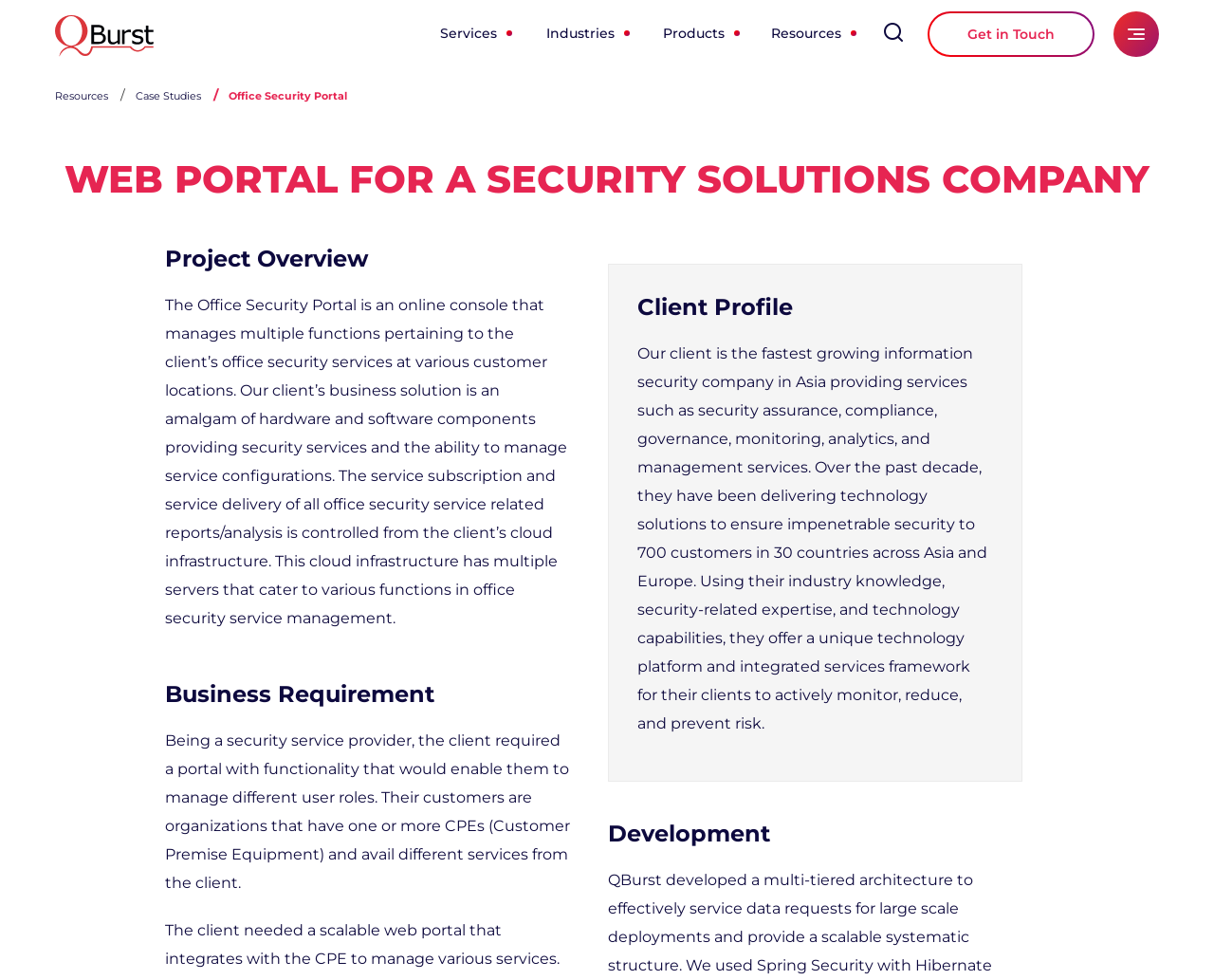Find the bounding box coordinates for the UI element whose description is: "Case Studies". The coordinates should be four float numbers between 0 and 1, in the format [left, top, right, bottom].

[0.111, 0.091, 0.173, 0.105]